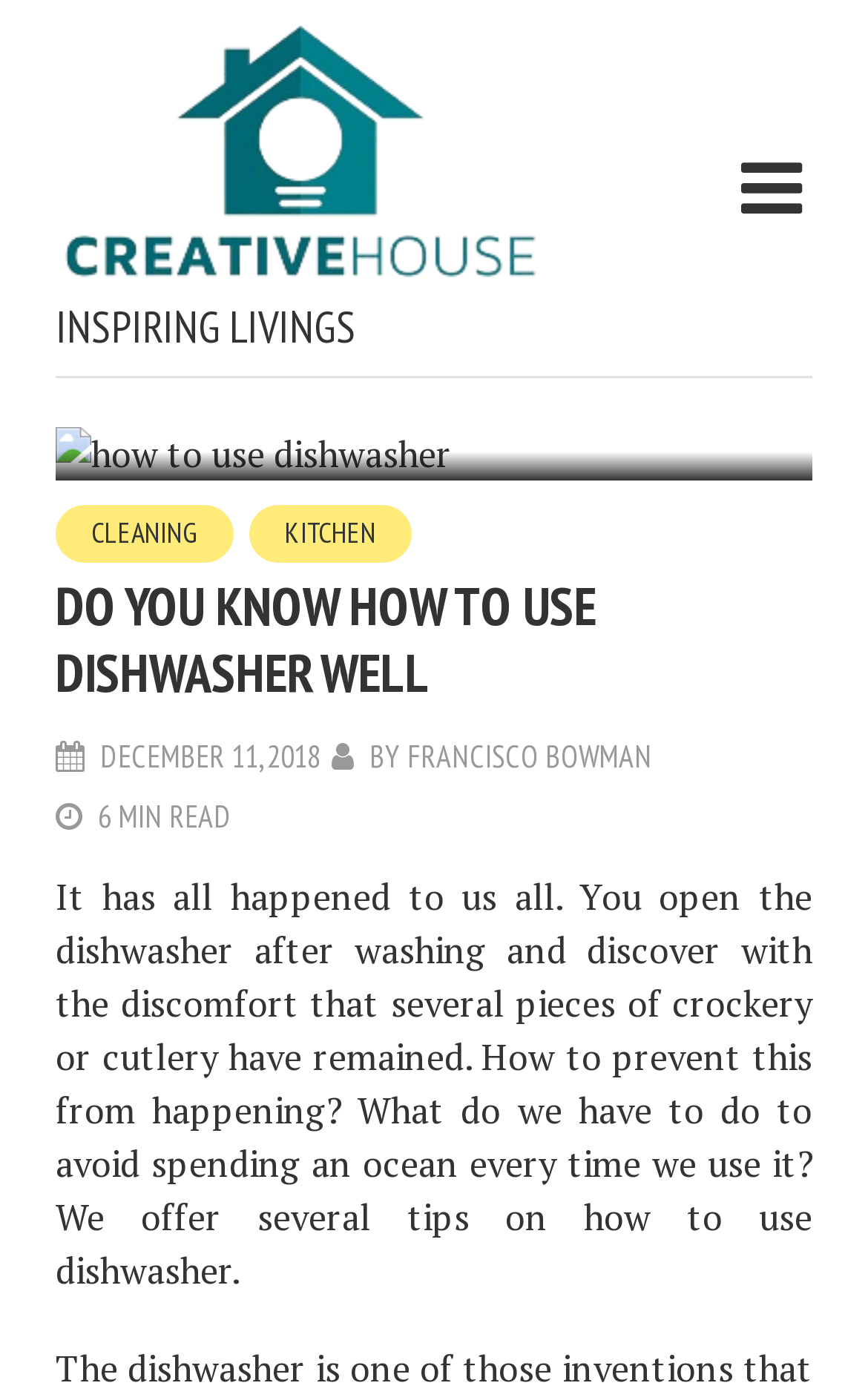Who is the author of the article?
Give a detailed explanation using the information visible in the image.

I found the author's name by looking at the link element with the text 'FRANCISCO BOWMAN' which is located near the static text 'BY', suggesting that it is the author's name.